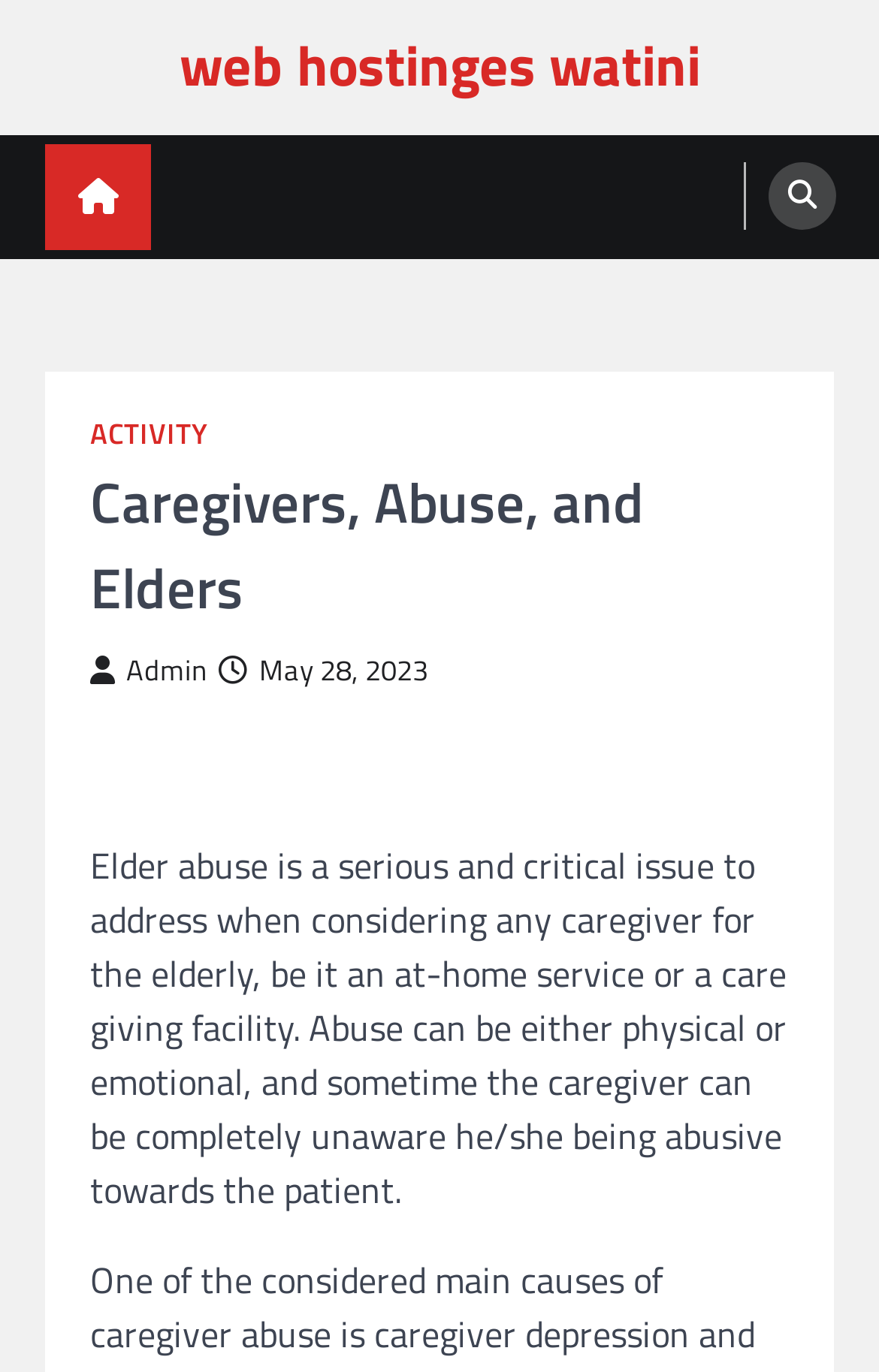What is the role of the caregiver mentioned on this webpage?
Please provide a detailed answer to the question.

The static text on the webpage mentions that the caregiver can be unaware of being abusive towards the patient, implying that the caregiver's role is to care for the elderly.